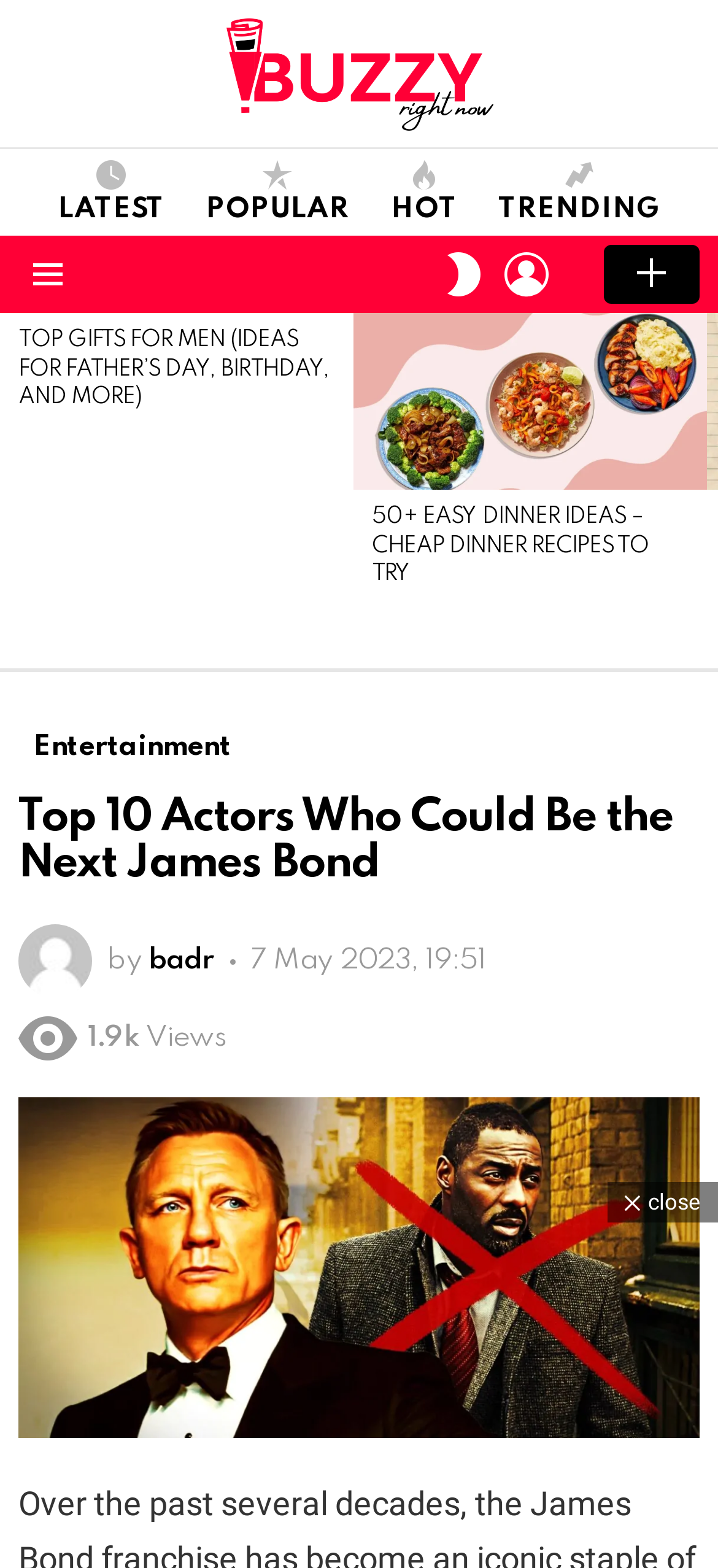Show the bounding box coordinates for the element that needs to be clicked to execute the following instruction: "View the 'Top 10 Actors Who Could Be the Next James Bond' article". Provide the coordinates in the form of four float numbers between 0 and 1, i.e., [left, top, right, bottom].

[0.026, 0.509, 0.974, 0.566]